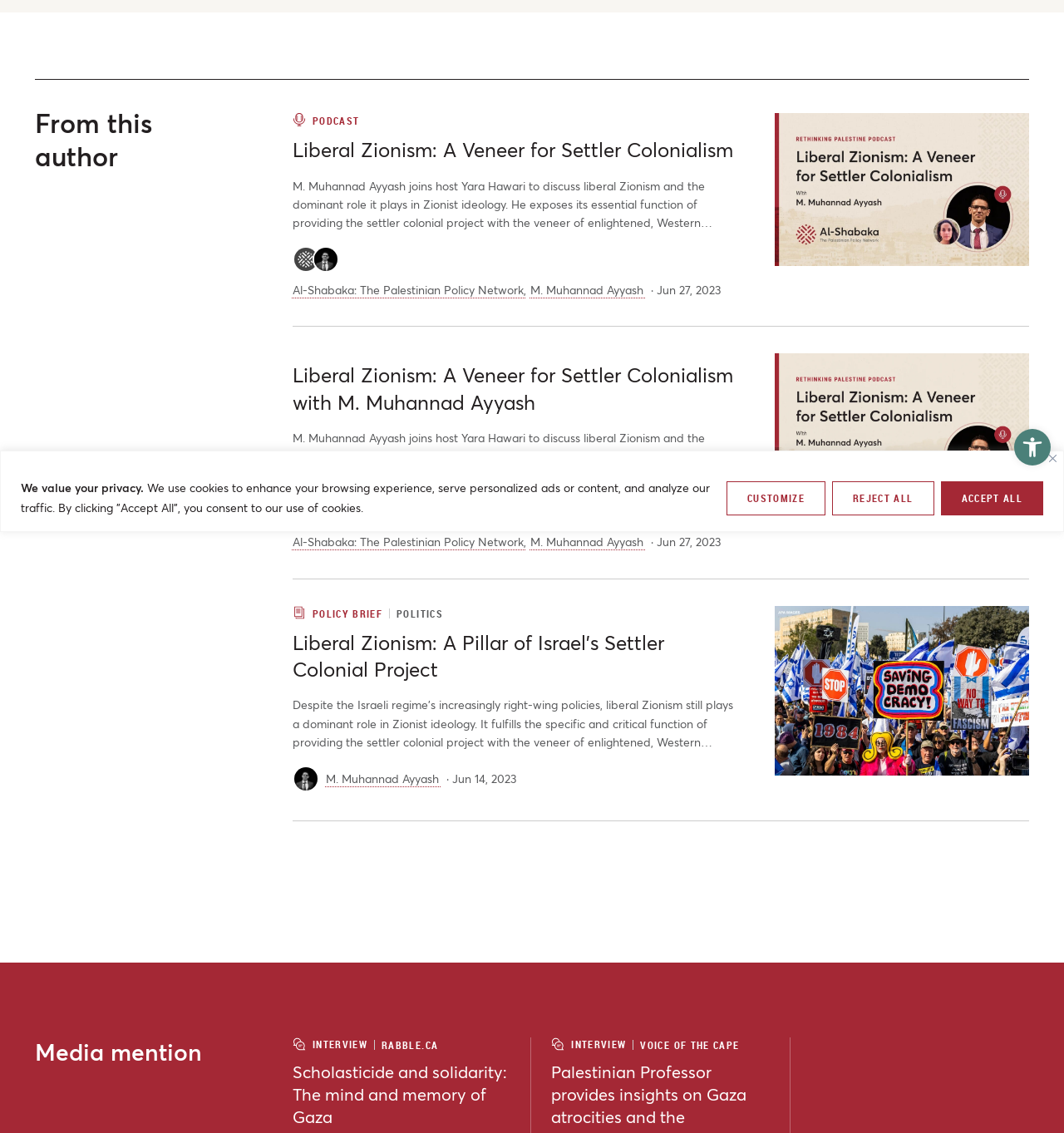Identify the bounding box for the described UI element: "Voice of the Cape".

[0.595, 0.917, 0.695, 0.926]